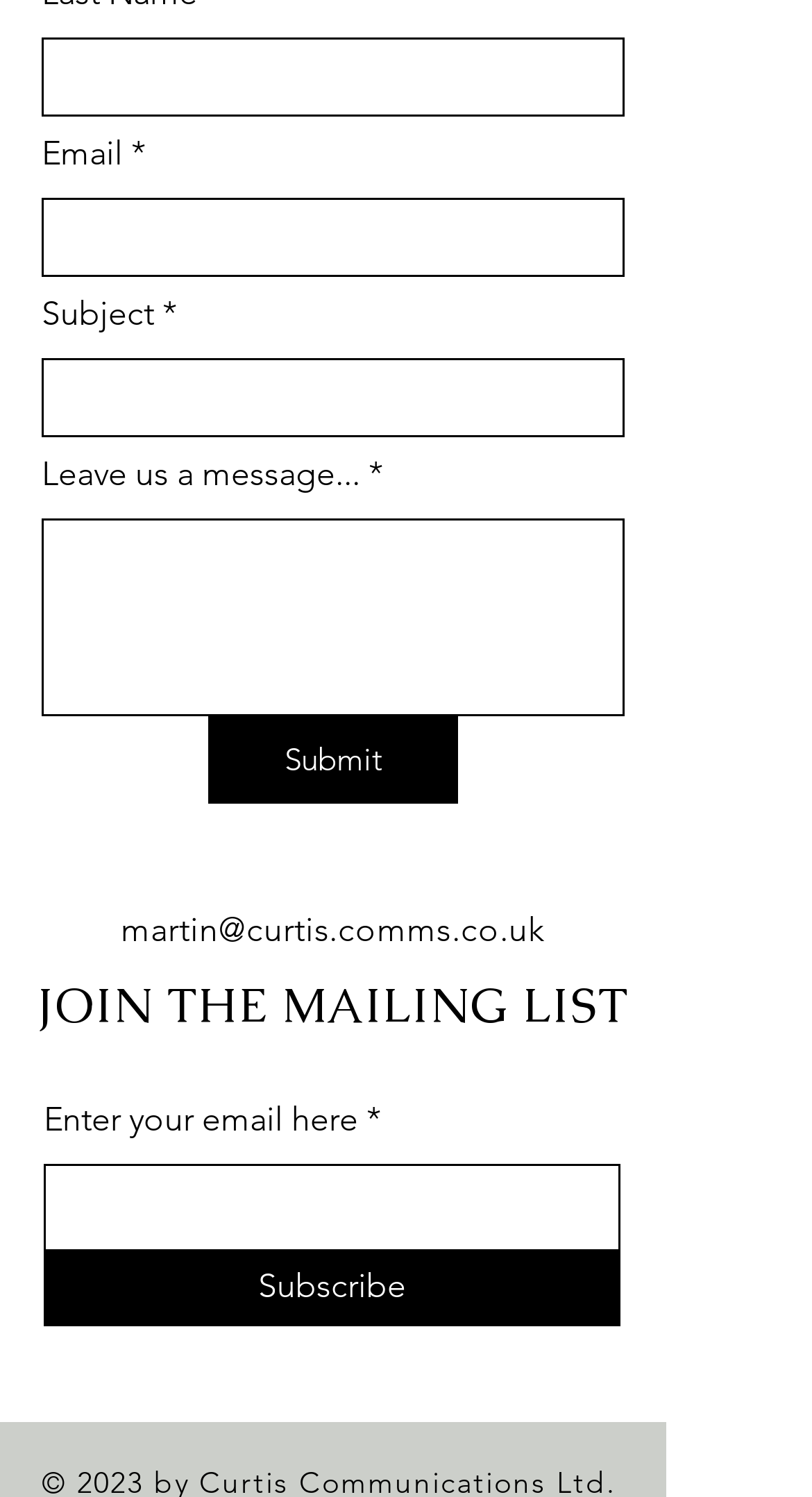What is the label of the first textbox?
Give a thorough and detailed response to the question.

The first textbox has a label 'Last Name *' which indicates that it is a required field, and it is located at the top of the webpage.